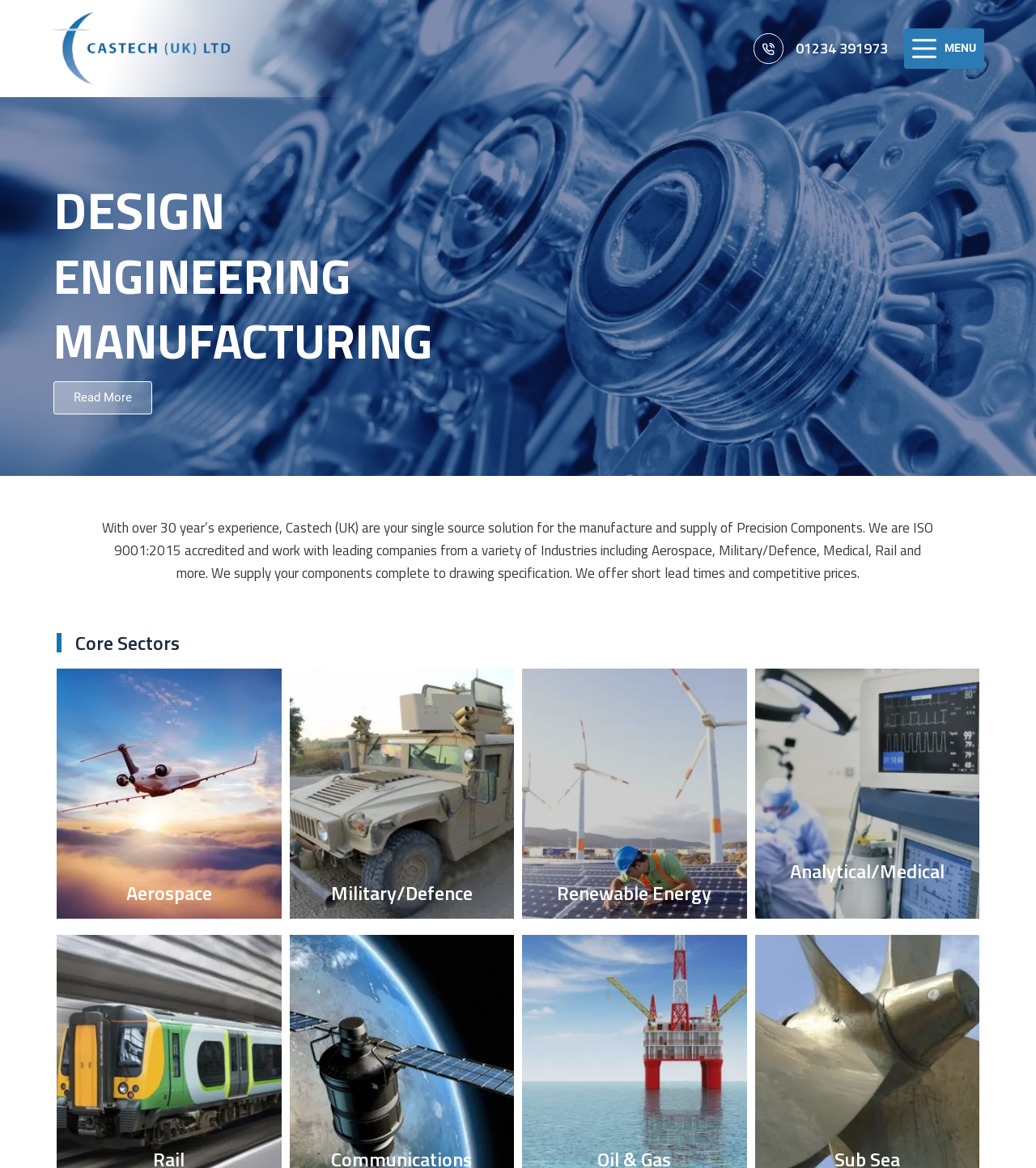Please identify the coordinates of the bounding box for the clickable region that will accomplish this instruction: "Click on the 'About' link".

None